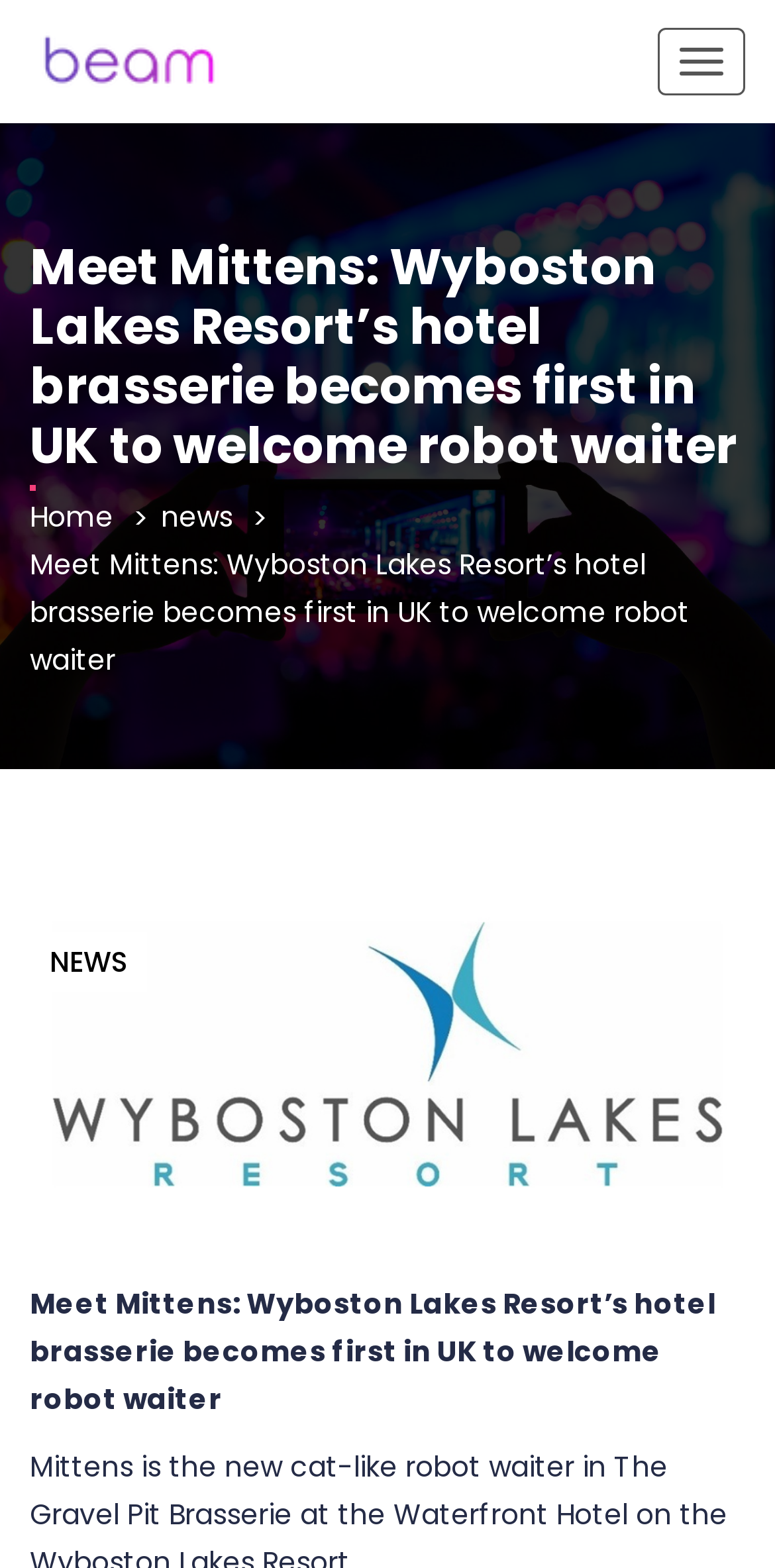What is the location of the brasserie?
Provide a fully detailed and comprehensive answer to the question.

The location of the brasserie can be inferred from the heading element which mentions 'Wyboston Lakes Resort’s hotel brasserie'. This suggests that the brasserie is located within the Wyboston Lakes Resort.